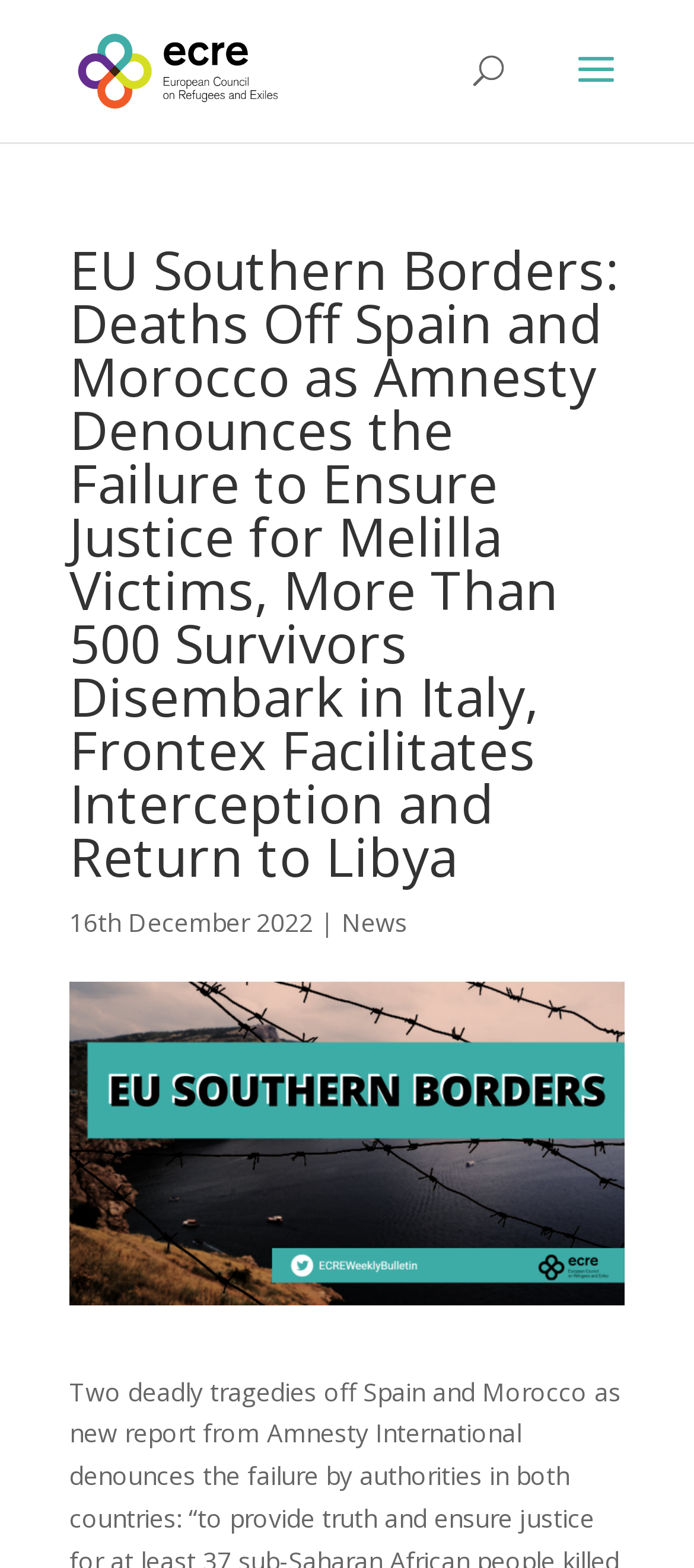What is the name of the organization that published the news article?
Please give a well-detailed answer to the question.

I found the name of the organization that published the news article by looking at the link element that appears at the top of the webpage, which says 'European Council on Refugees and Exiles (ECRE)'.